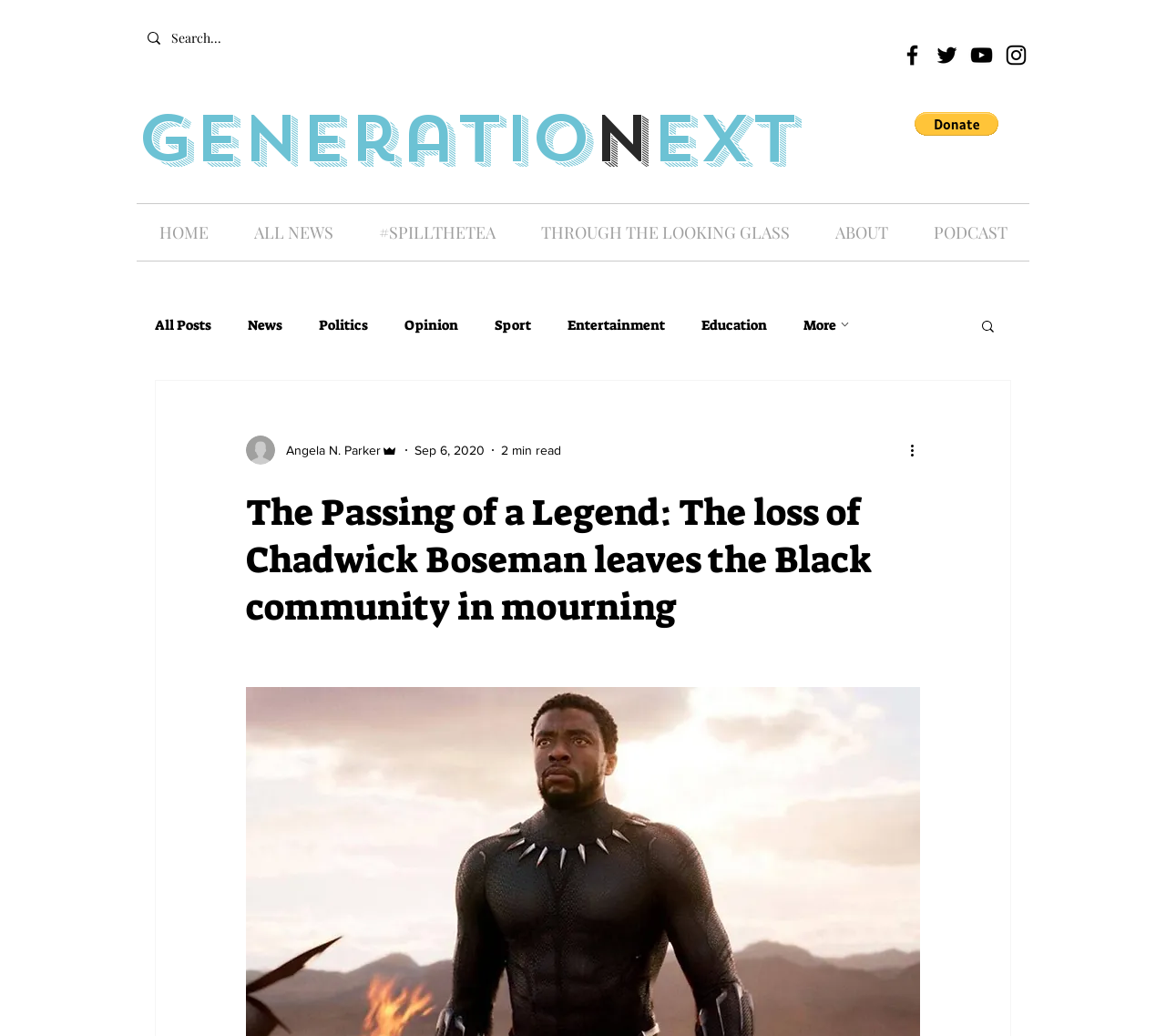Determine the bounding box coordinates for the area that needs to be clicked to fulfill this task: "Go to HOME page". The coordinates must be given as four float numbers between 0 and 1, i.e., [left, top, right, bottom].

[0.117, 0.197, 0.198, 0.252]